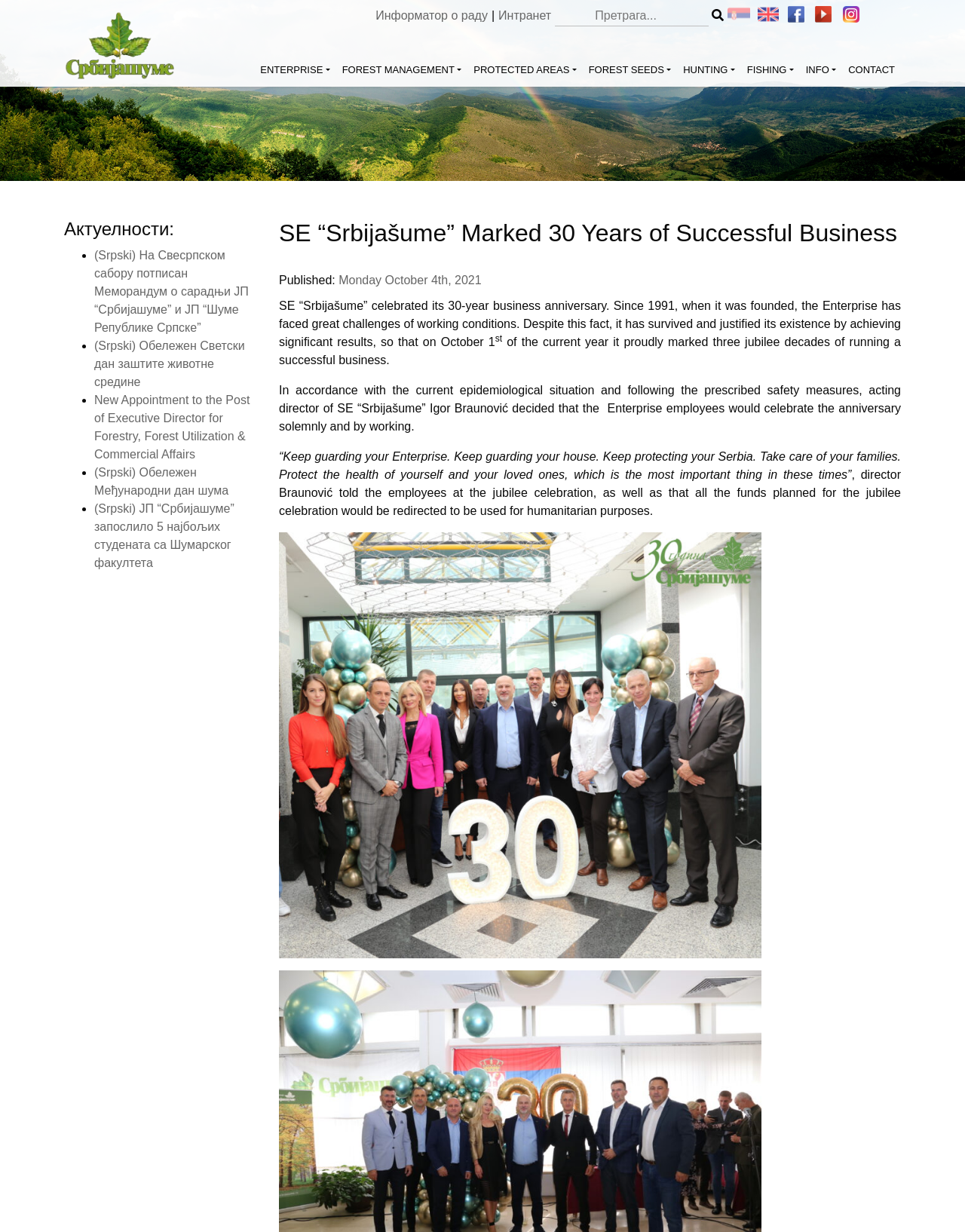How many years of successful business has the enterprise marked?
Based on the visual information, provide a detailed and comprehensive answer.

The enterprise has marked 30 years of successful business, as stated in the heading 'SE “Srbijašume” Marked 30 Years of Successful Business' and also mentioned in the text 'SE “Srbijašume” celebrated its 30-year business anniversary'.